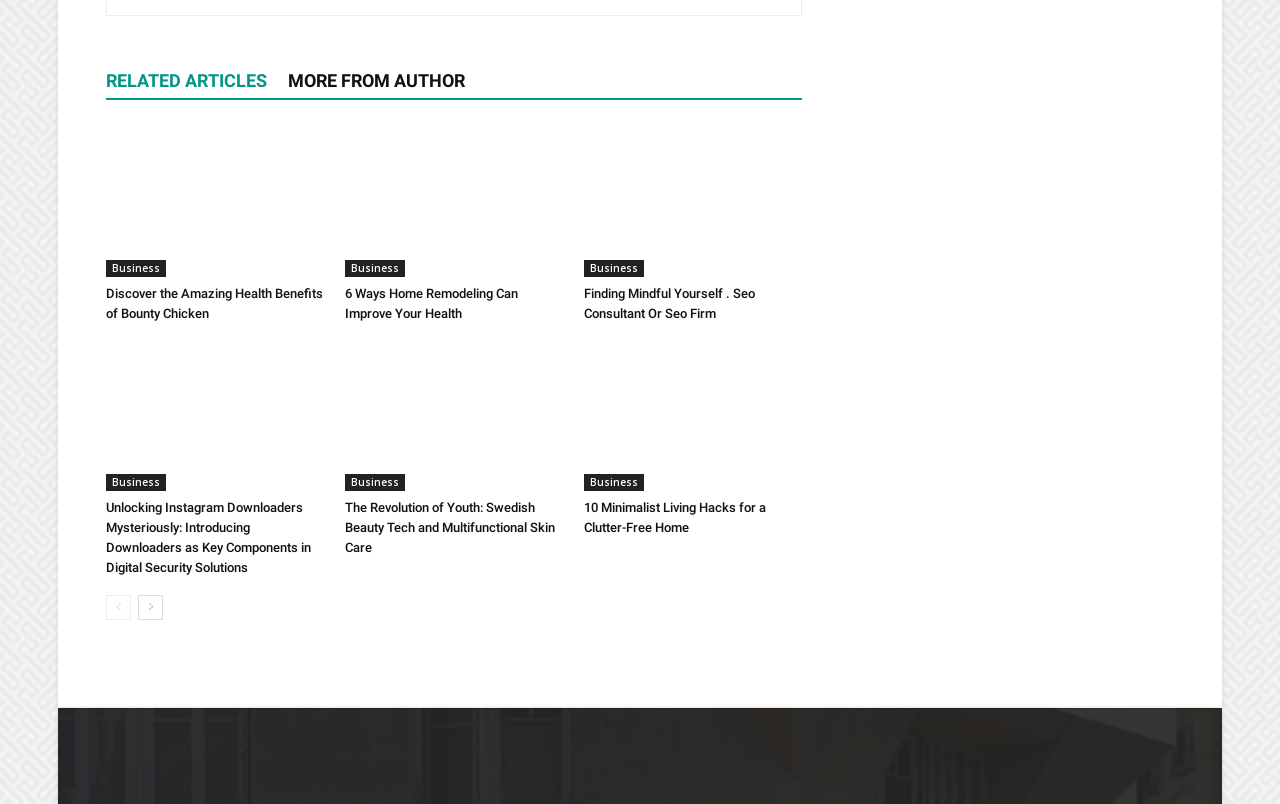Please identify the bounding box coordinates of where to click in order to follow the instruction: "Learn about 'Unlocking Instagram Downloaders Mysteriously'".

[0.083, 0.424, 0.253, 0.611]